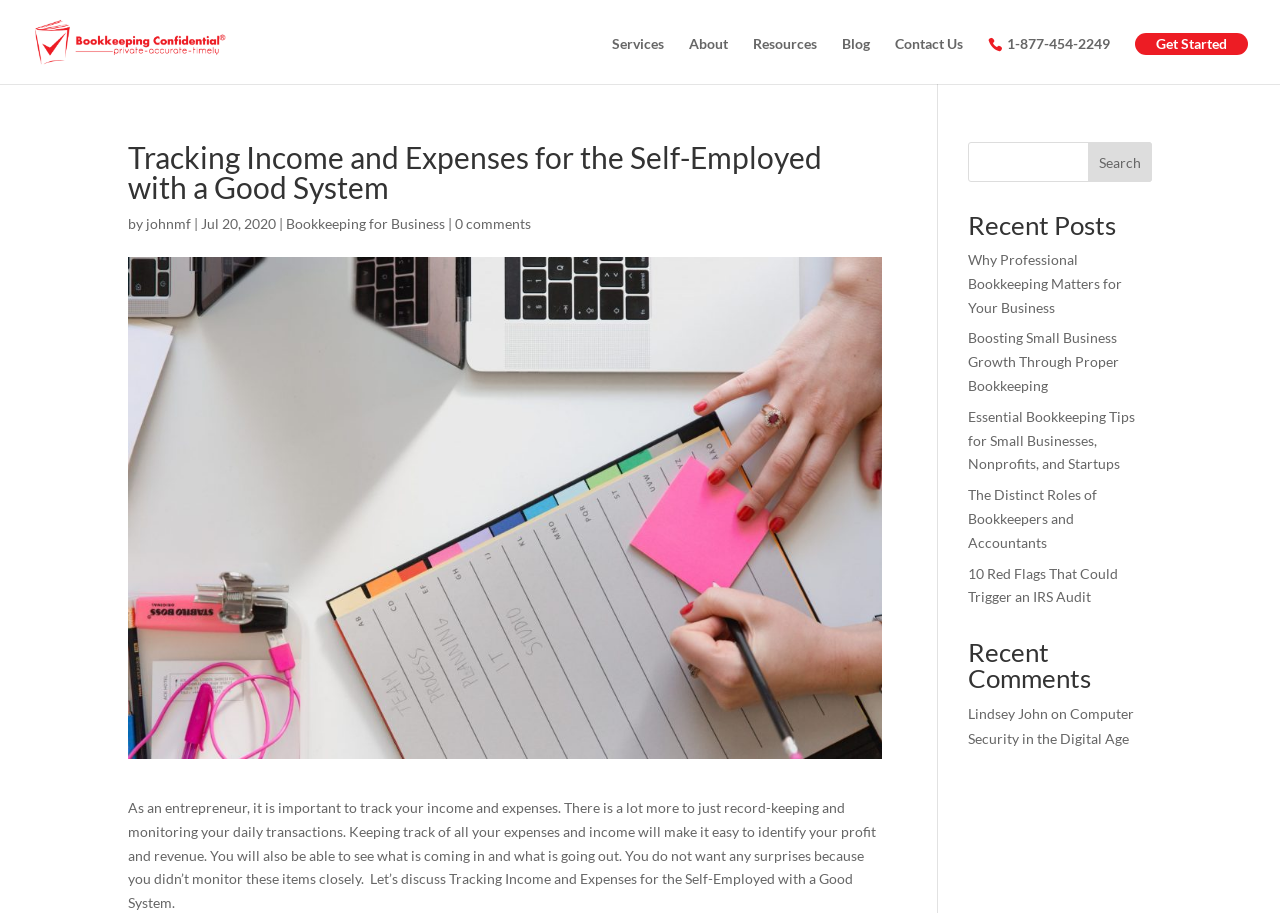What is the purpose of tracking income and expenses?
Based on the image, provide a one-word or brief-phrase response.

To identify profit and revenue